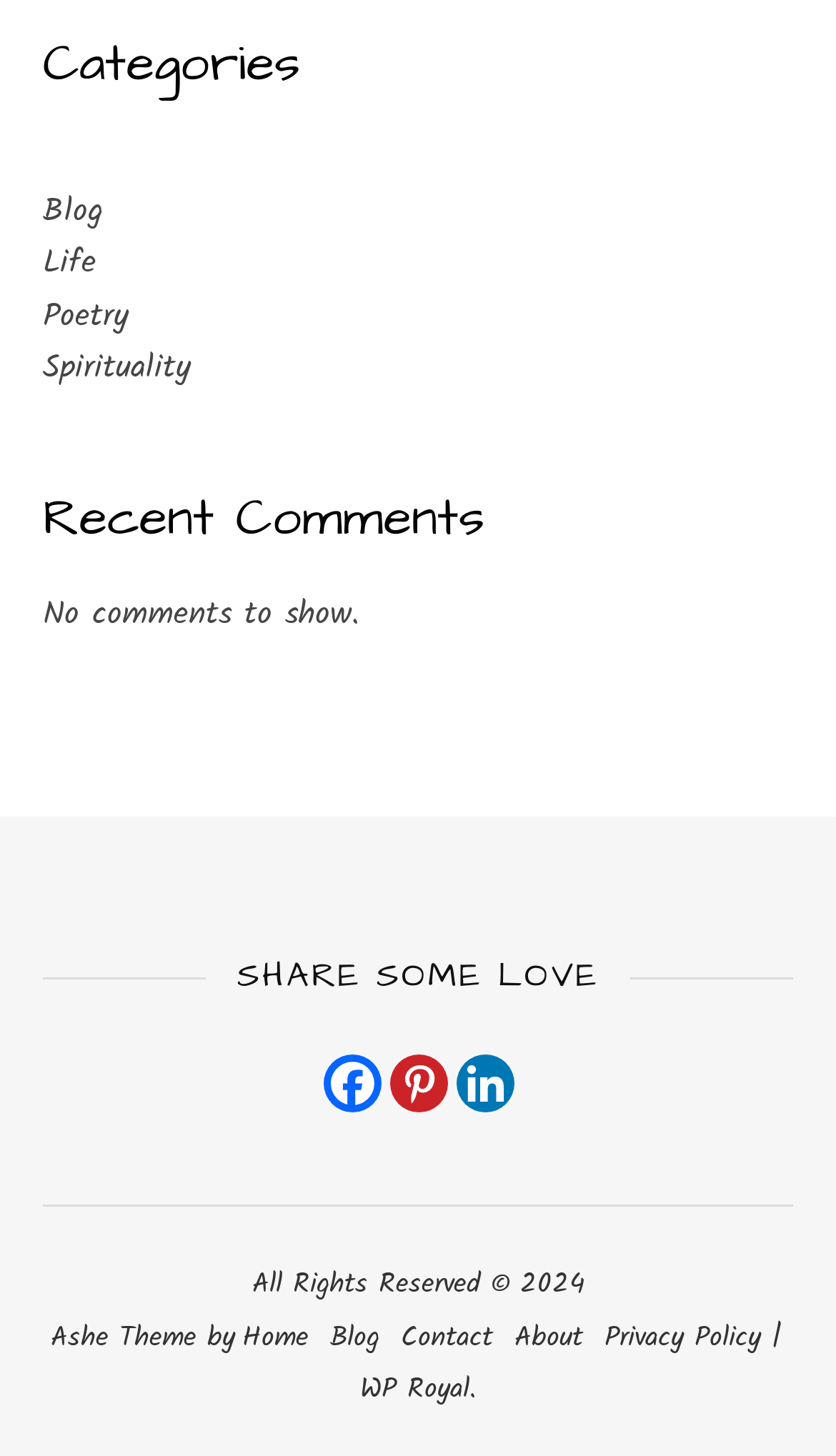Answer the following query concisely with a single word or phrase:
What is the theme of the website?

Ashe Theme